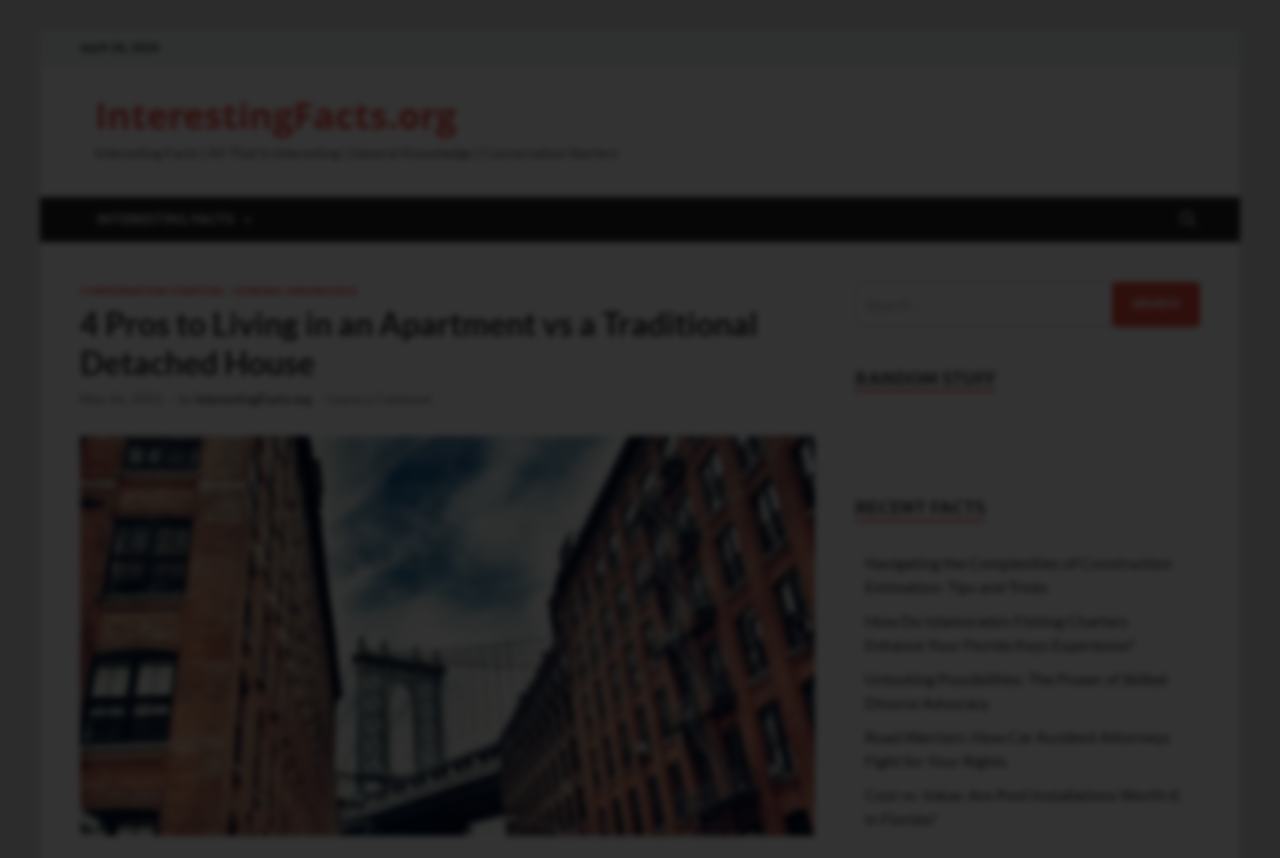Use the information in the screenshot to answer the question comprehensively: What is the date of the article?

The date of the article can be found at the top of the webpage, below the website's title. It is written in the format 'Month Day, Year'.